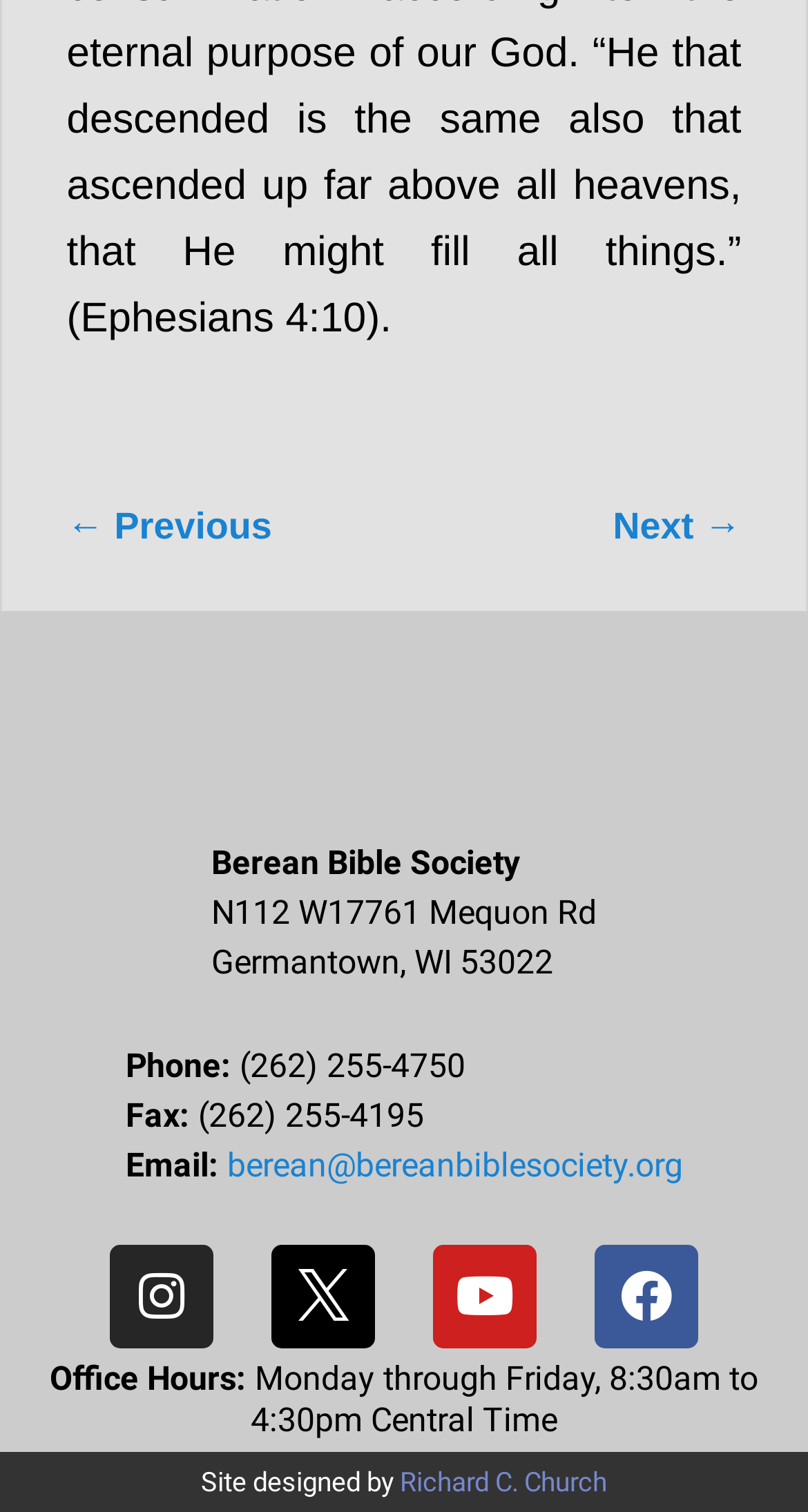How many social media links are there?
Based on the image, answer the question with as much detail as possible.

There are four social media links: Instagram, Twitter, Youtube, and Facebook, located at [0.136, 0.823, 0.264, 0.891], [0.336, 0.823, 0.464, 0.891], [0.536, 0.823, 0.664, 0.891], and [0.736, 0.823, 0.864, 0.891] respectively.